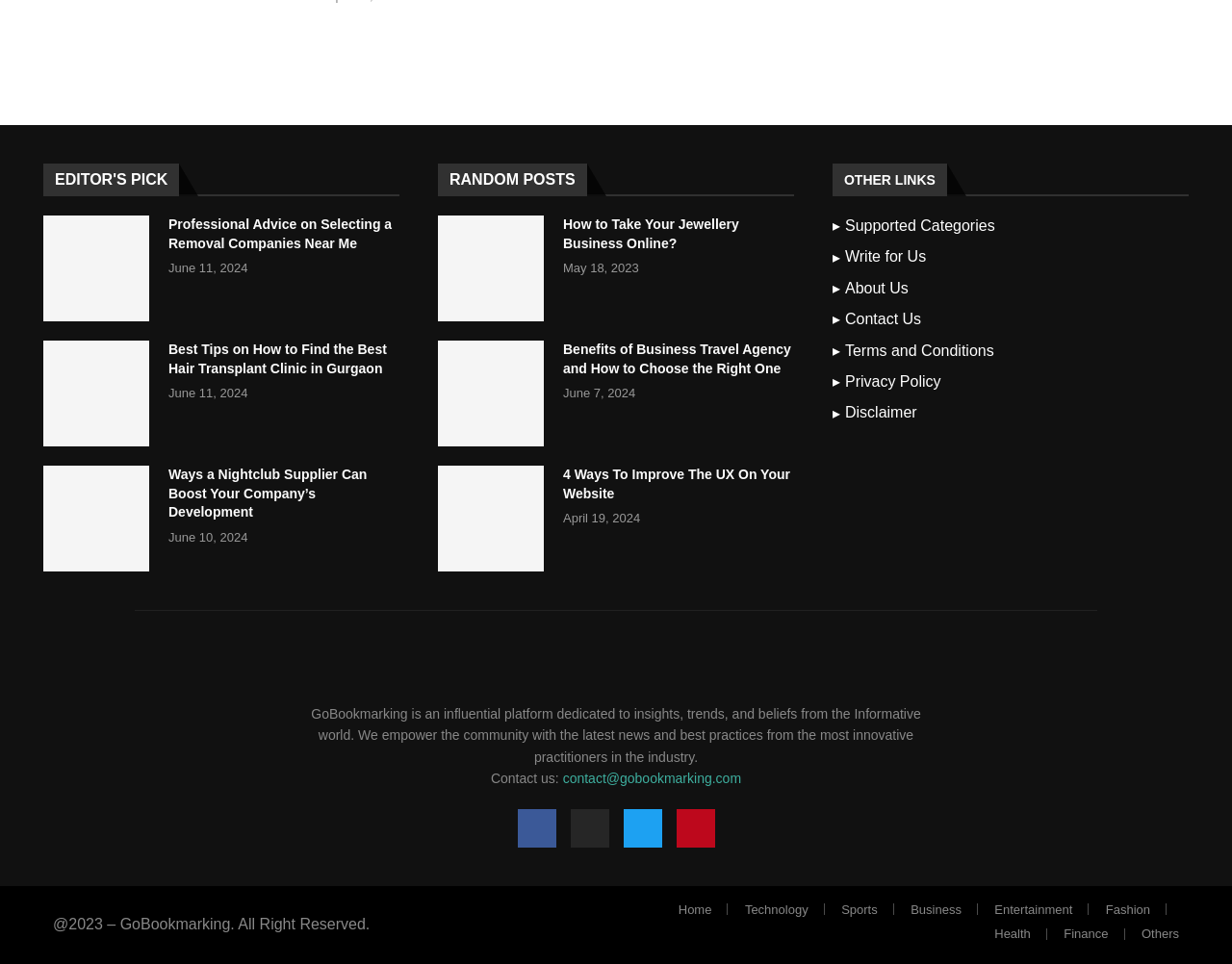Identify the bounding box coordinates of the clickable region necessary to fulfill the following instruction: "Contact GoBookmarking via email". The bounding box coordinates should be four float numbers between 0 and 1, i.e., [left, top, right, bottom].

[0.457, 0.8, 0.602, 0.816]